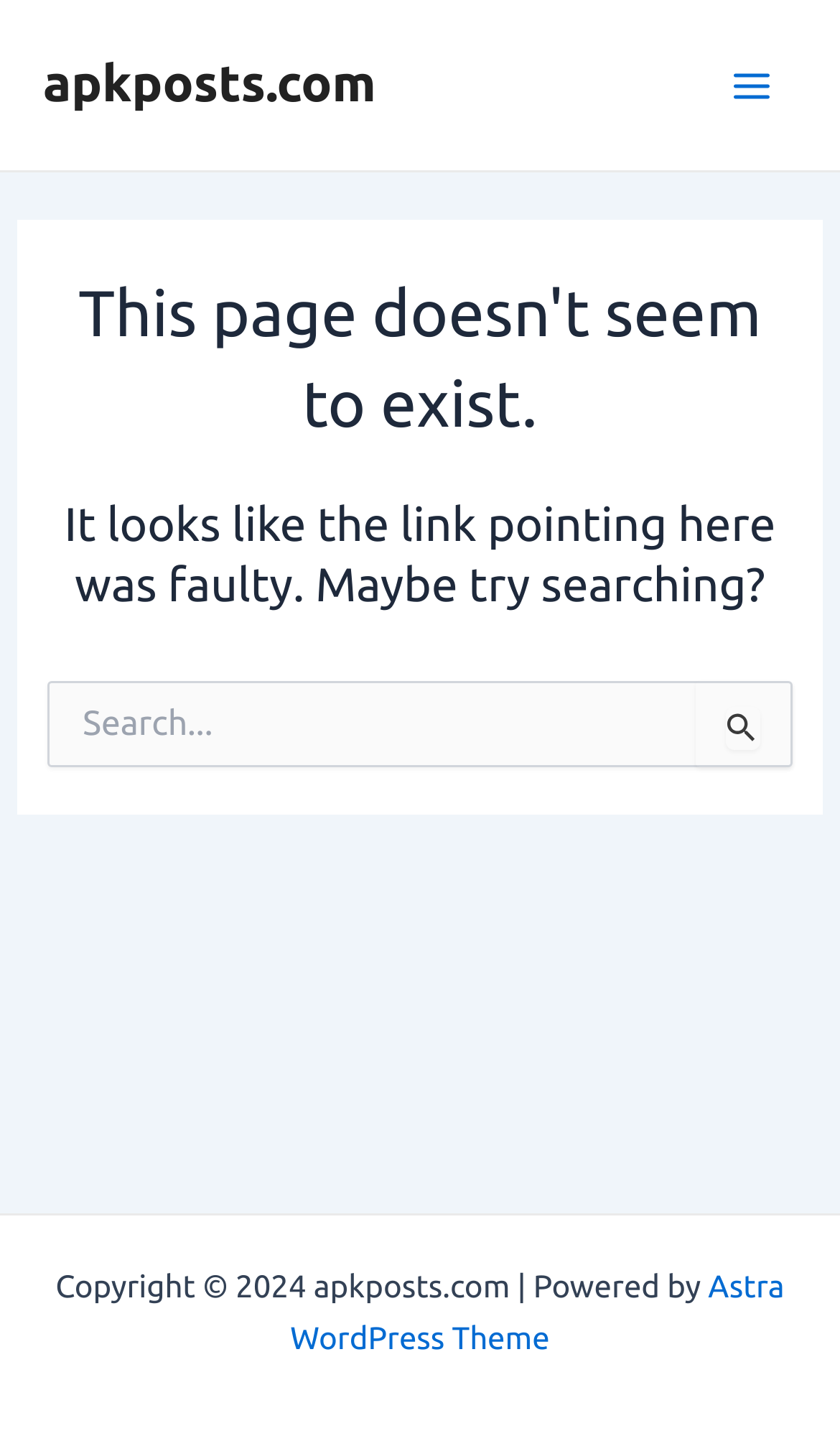What is the current status of the page? Refer to the image and provide a one-word or short phrase answer.

Page not found